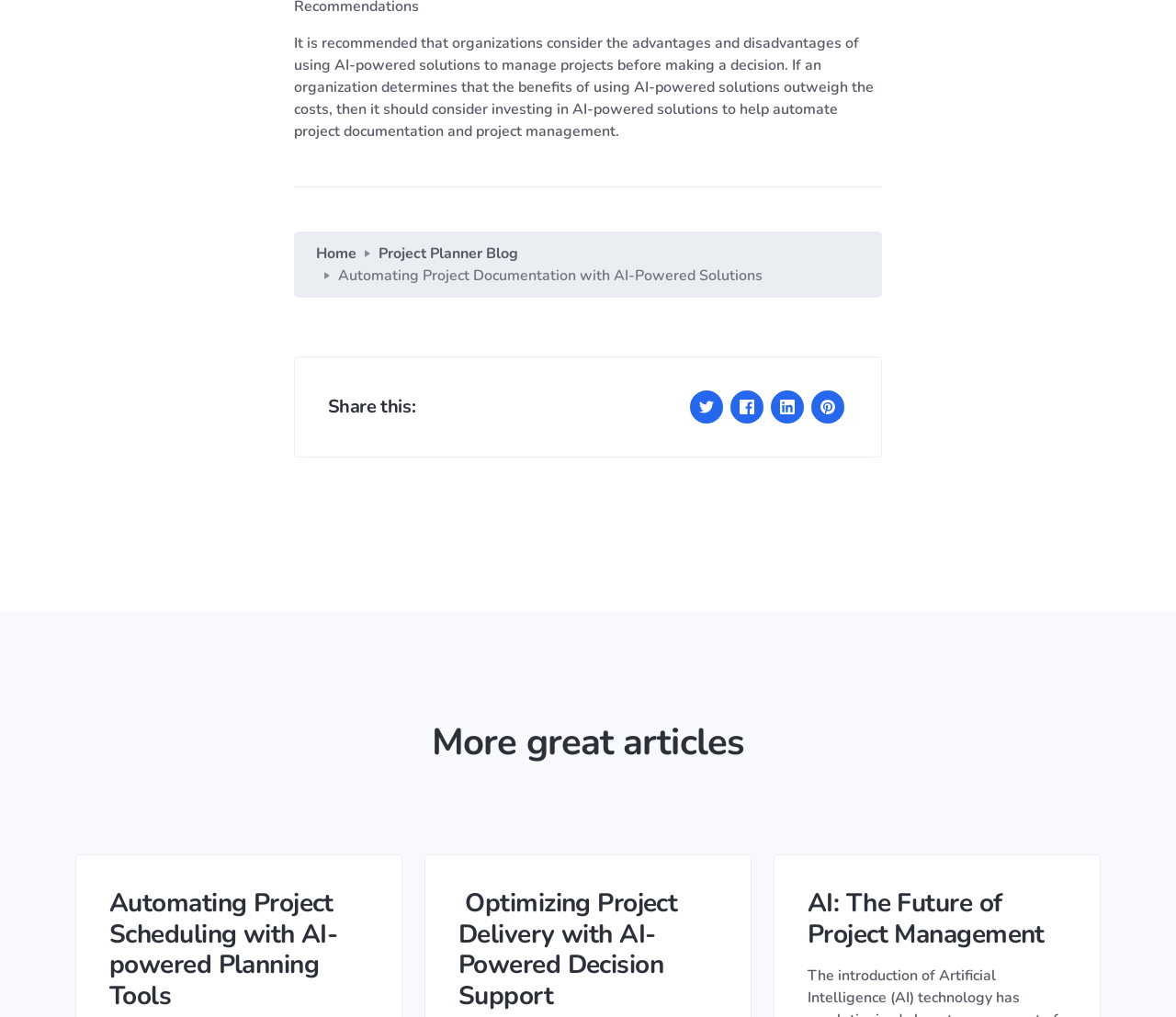Find the bounding box coordinates of the element to click in order to complete this instruction: "Share this on Twitter". The bounding box coordinates must be four float numbers between 0 and 1, denoted as [left, top, right, bottom].

[0.587, 0.384, 0.615, 0.417]